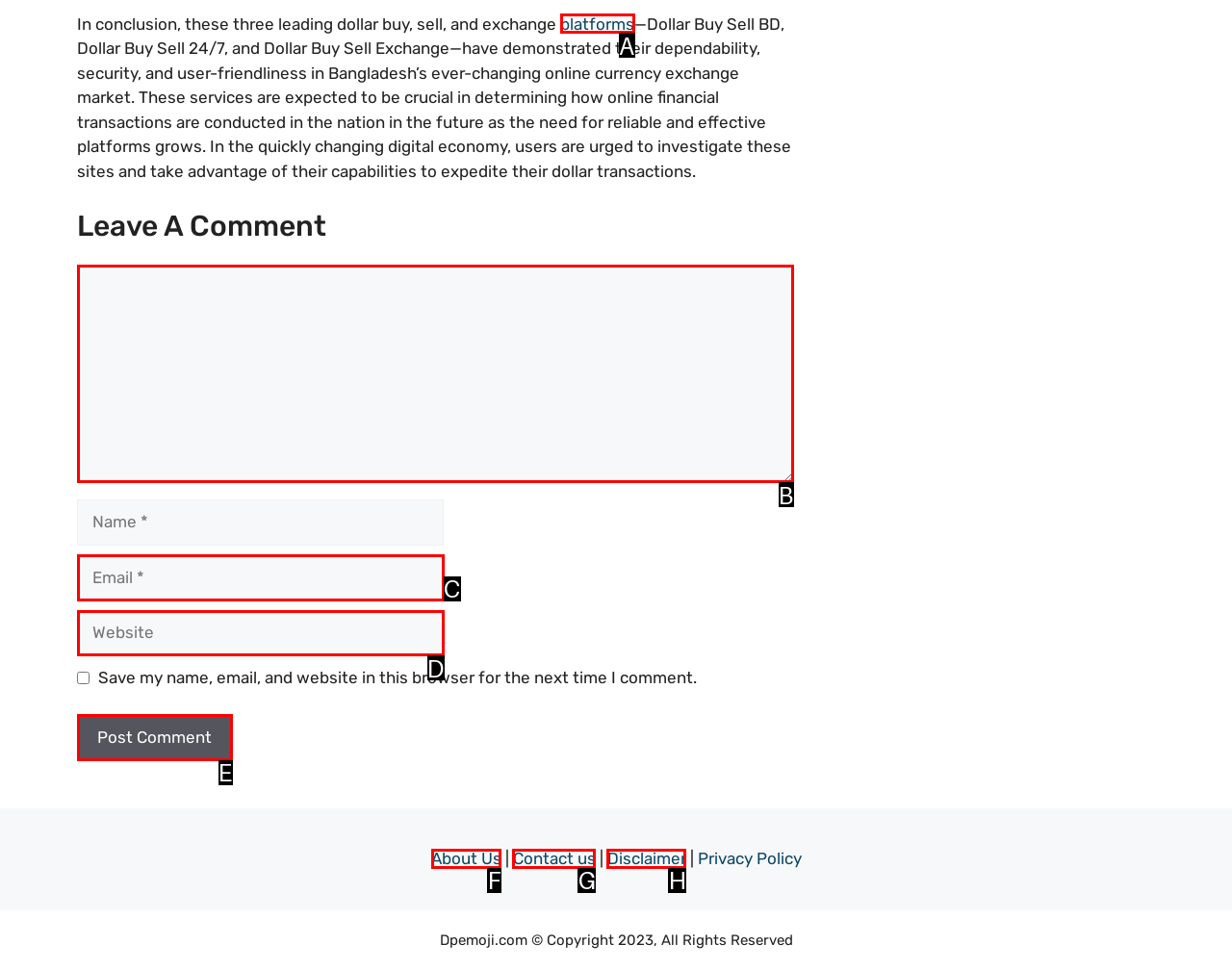Tell me which letter corresponds to the UI element that should be clicked to fulfill this instruction: Visit the About Us page
Answer using the letter of the chosen option directly.

F